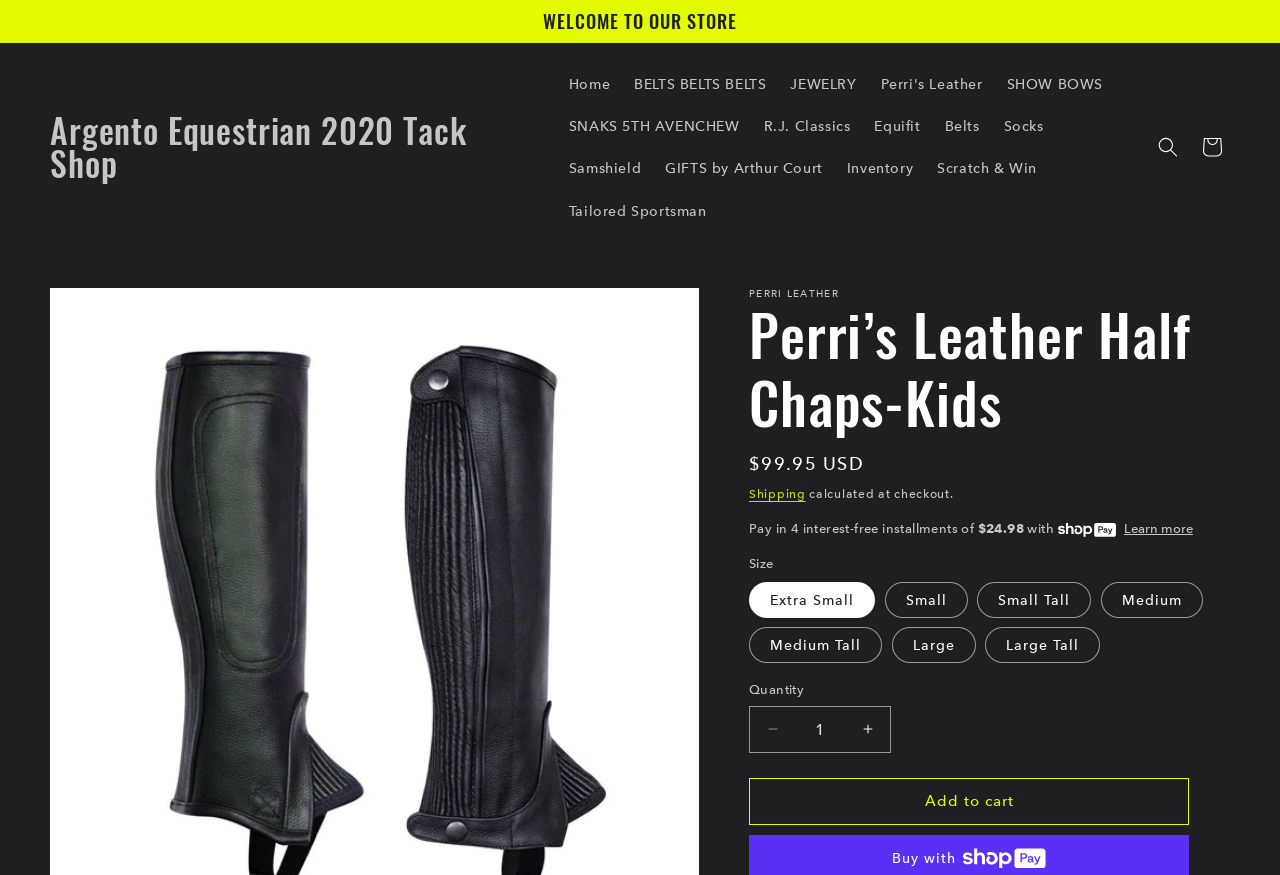What is the payment method offered?
Refer to the image and provide a thorough answer to the question.

I found the image of 'Shop Pay' in the payment information section, which indicates that Shop Pay is a payment method offered.